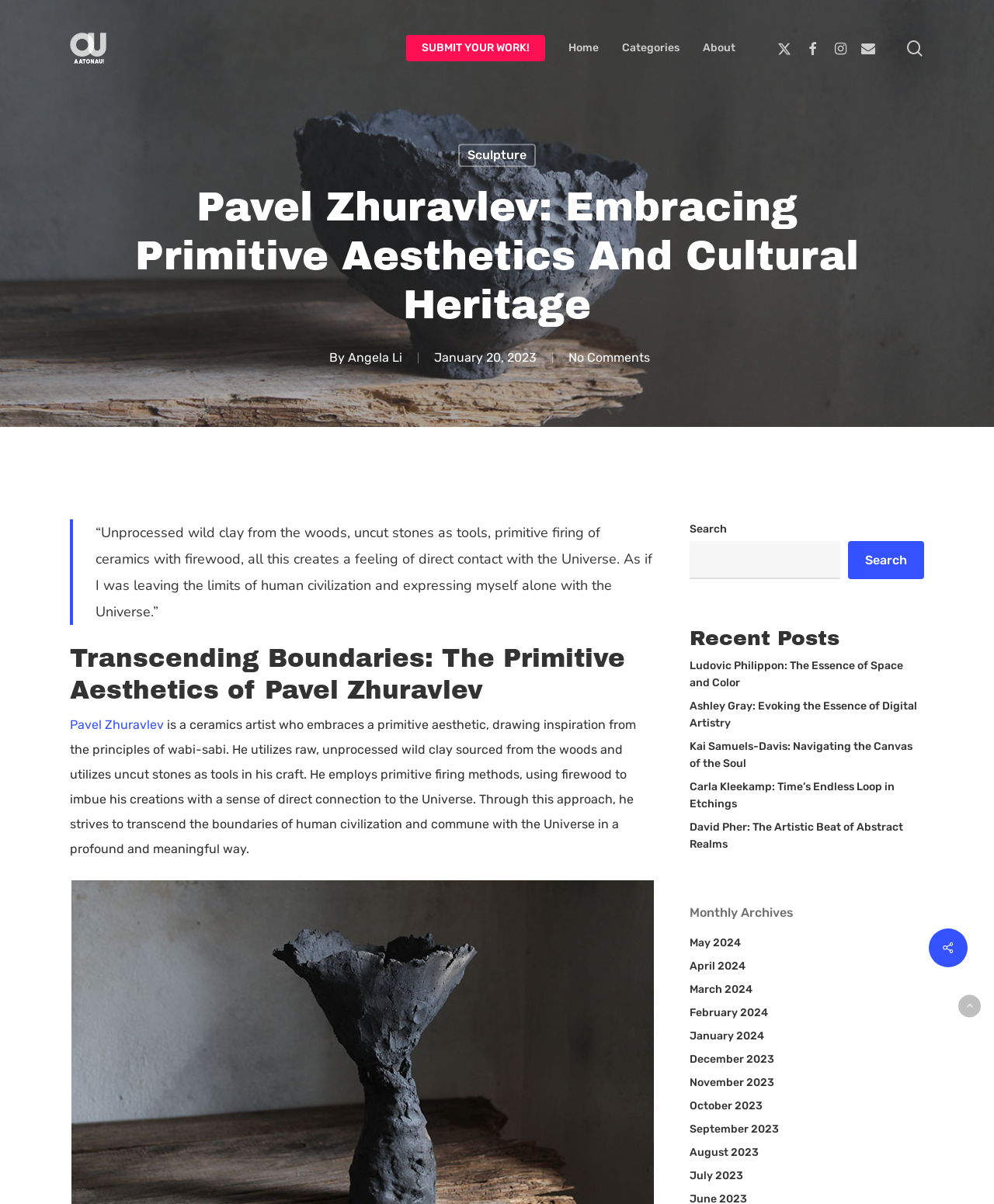Extract the bounding box coordinates for the UI element described as: "parent_node: Search name="s"".

[0.693, 0.375, 0.853, 0.406]